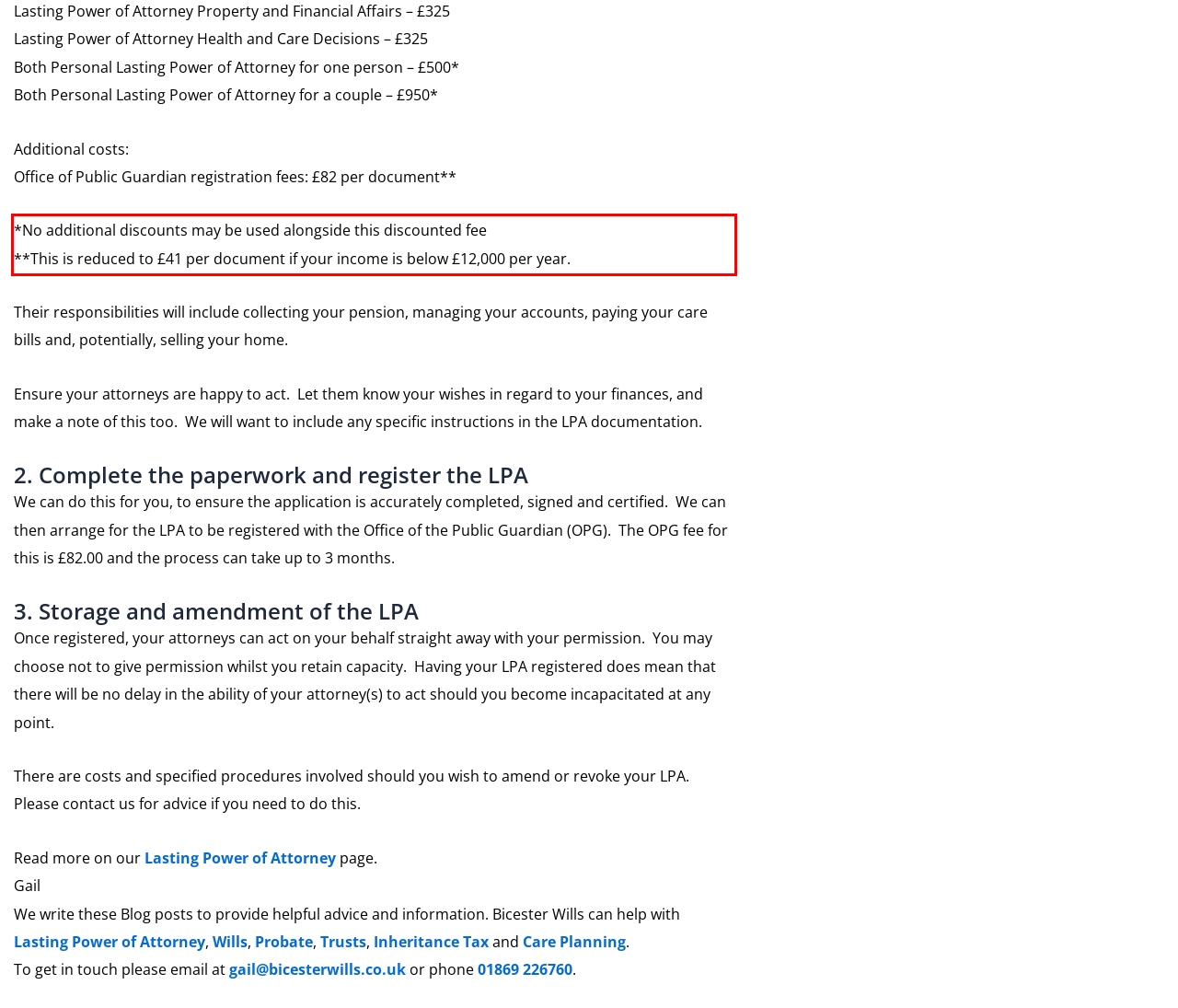Within the provided webpage screenshot, find the red rectangle bounding box and perform OCR to obtain the text content.

*No additional discounts may be used alongside this discounted fee **This is reduced to £41 per document if your income is below £12,000 per year.